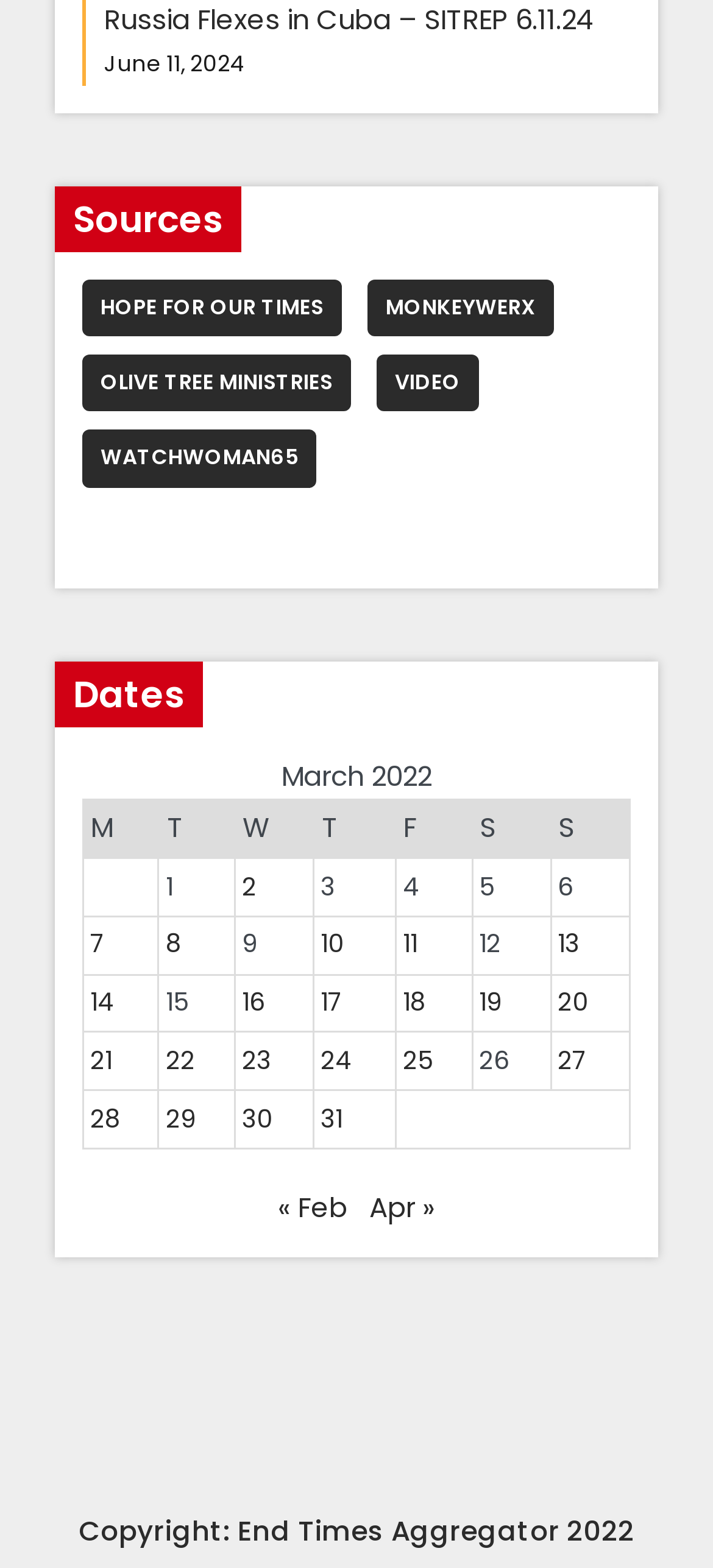Please find the bounding box coordinates of the section that needs to be clicked to achieve this instruction: "visit health products page".

None